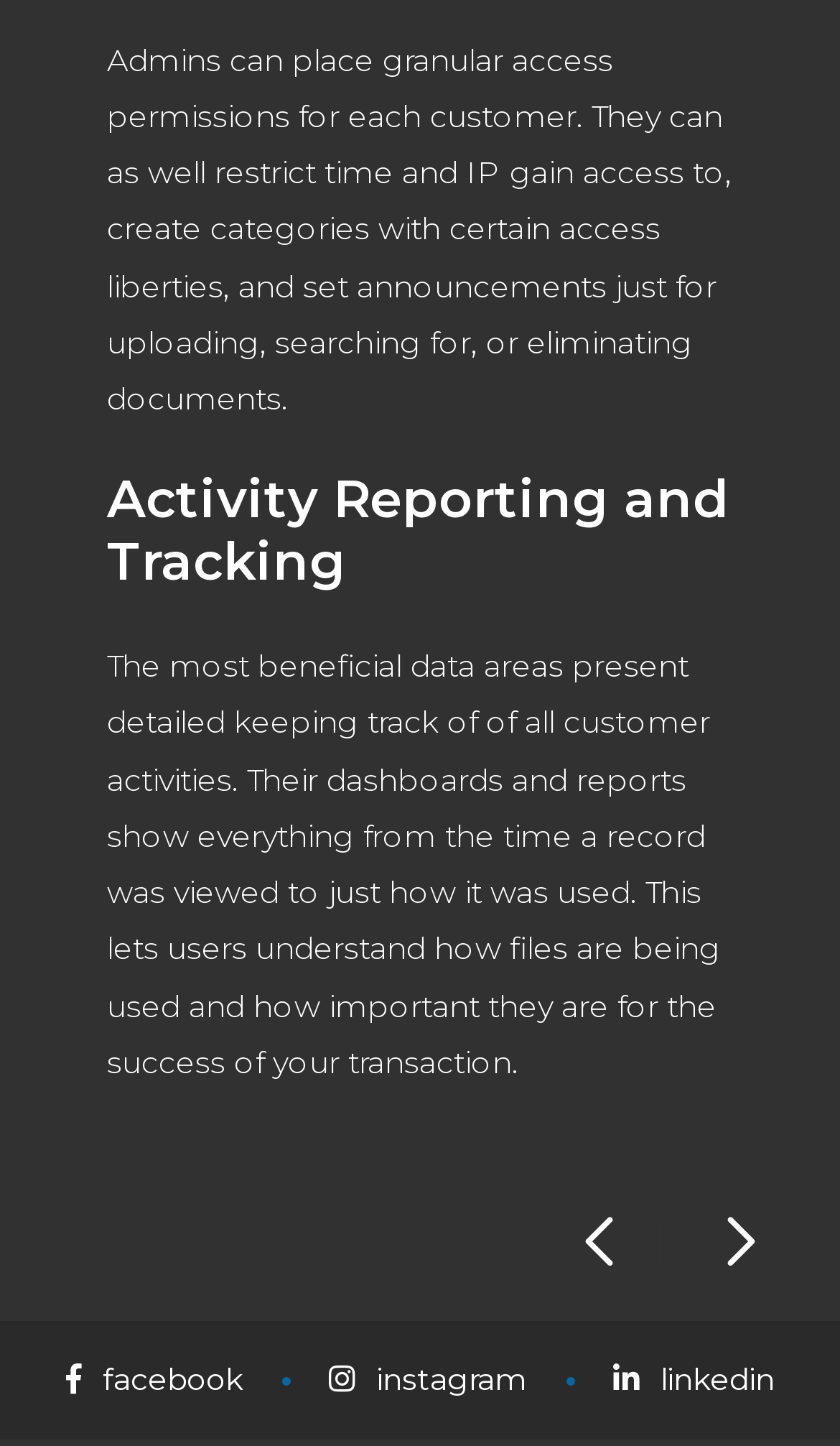Please analyze the image and provide a thorough answer to the question:
What is the purpose of the data areas?

The StaticText element explains that the data areas are used to track customer activities, providing detailed information on how files are being used and their importance for the success of the transaction.